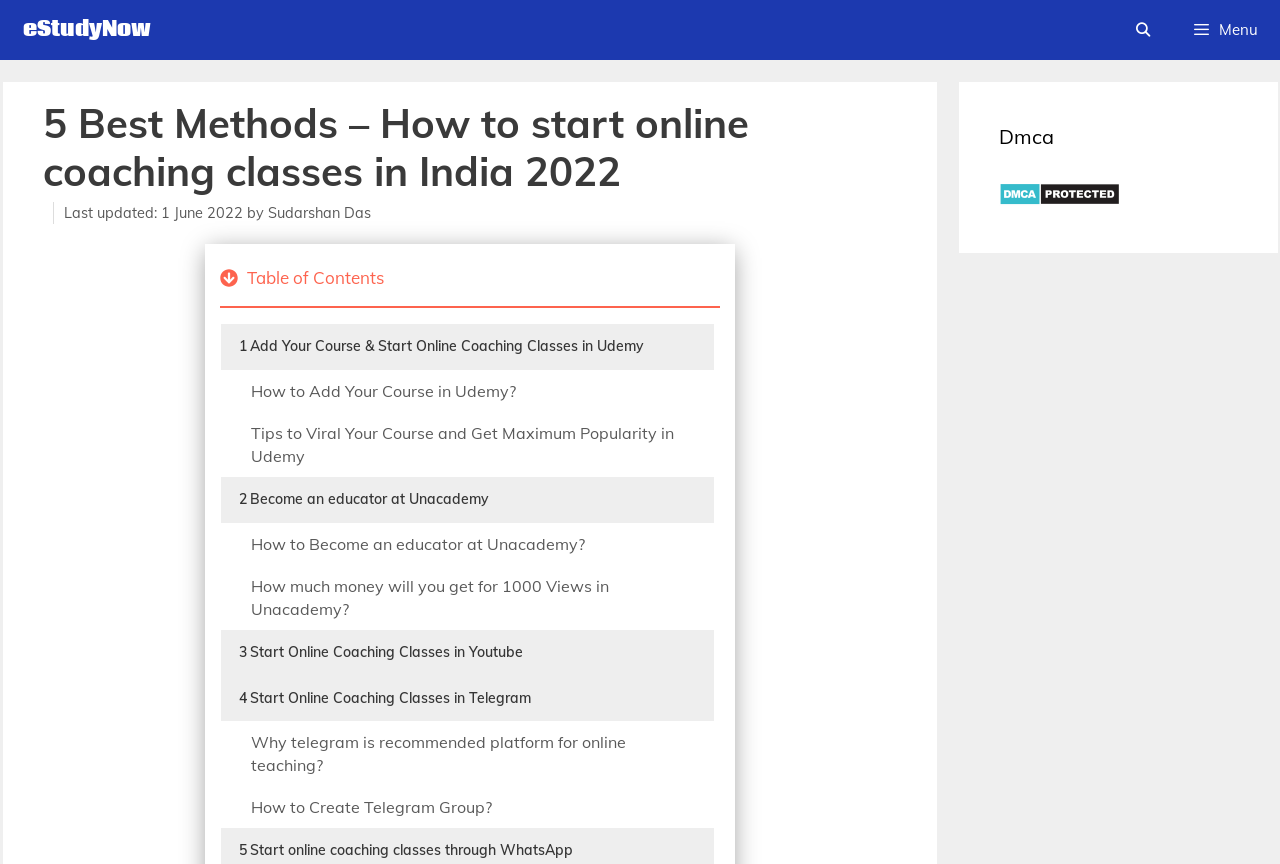Specify the bounding box coordinates (top-left x, top-left y, bottom-right x, bottom-right y) of the UI element in the screenshot that matches this description: aria-label="Open Search Bar"

[0.87, 0.0, 0.916, 0.069]